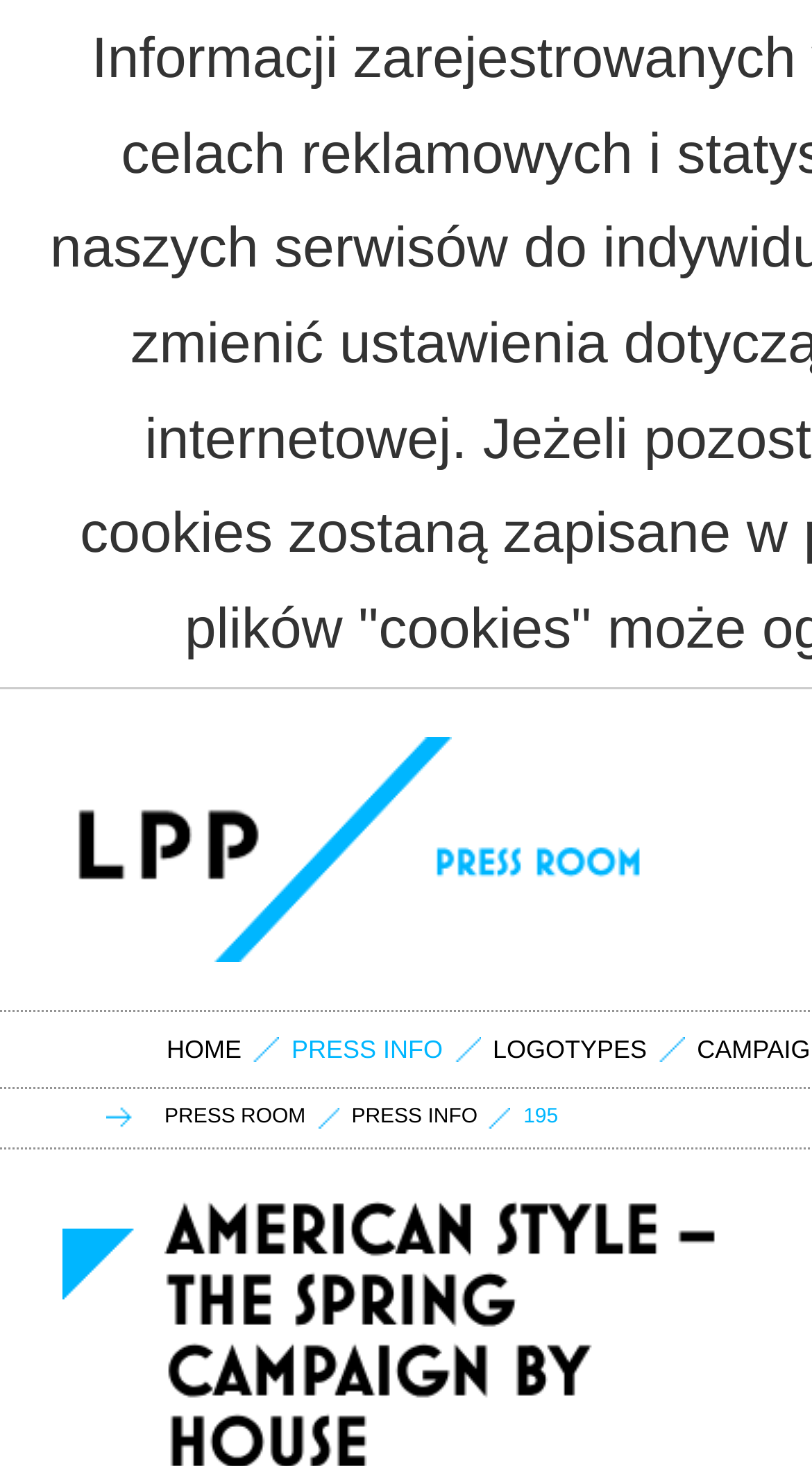How many links are there in the top navigation bar?
Using the image, answer in one word or phrase.

3